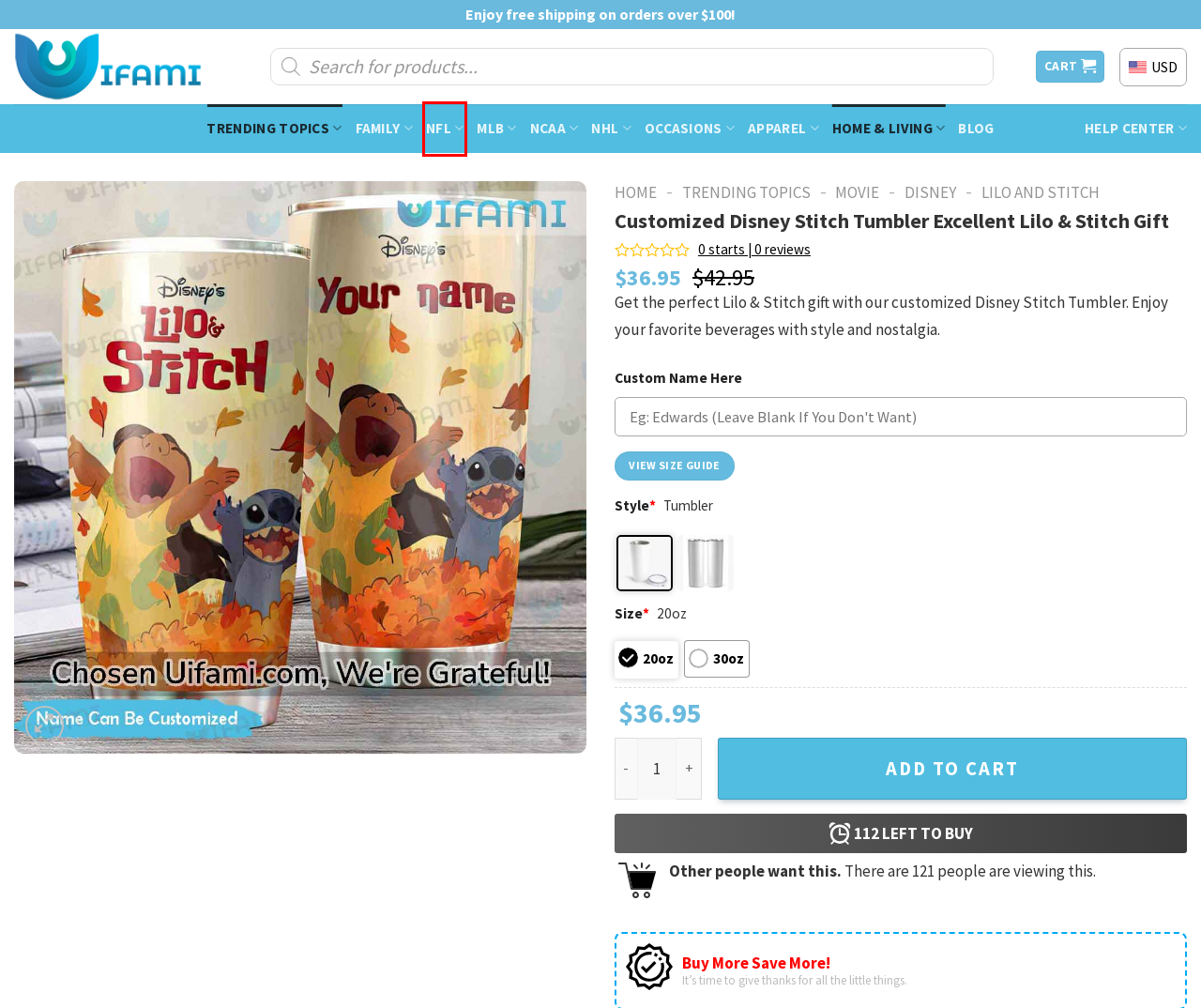You are presented with a screenshot of a webpage with a red bounding box. Select the webpage description that most closely matches the new webpage after clicking the element inside the red bounding box. The options are:
A. Home & Living - Personalized Gifts: Family, Sports, Occasions, Trending
B. NCAA - Personalized Gifts: Family, Sports, Occasions, Trending
C. NFL - Personalized Gifts: Family, Sports, Occasions, Trending
D. Family - Personalized Gifts: Family, Sports, Occasions, Trending
E. MLB - Personalized Gifts: Family, Sports, Occasions, Trending
F. Disney - Personalized Gifts: Family, Sports, Occasions, Trending
G. Trending Topics - Personalized Gifts: Family, Sports, Occasions, Trending
H. Apparel - Personalized Gifts: Family, Sports, Occasions, Trending

C